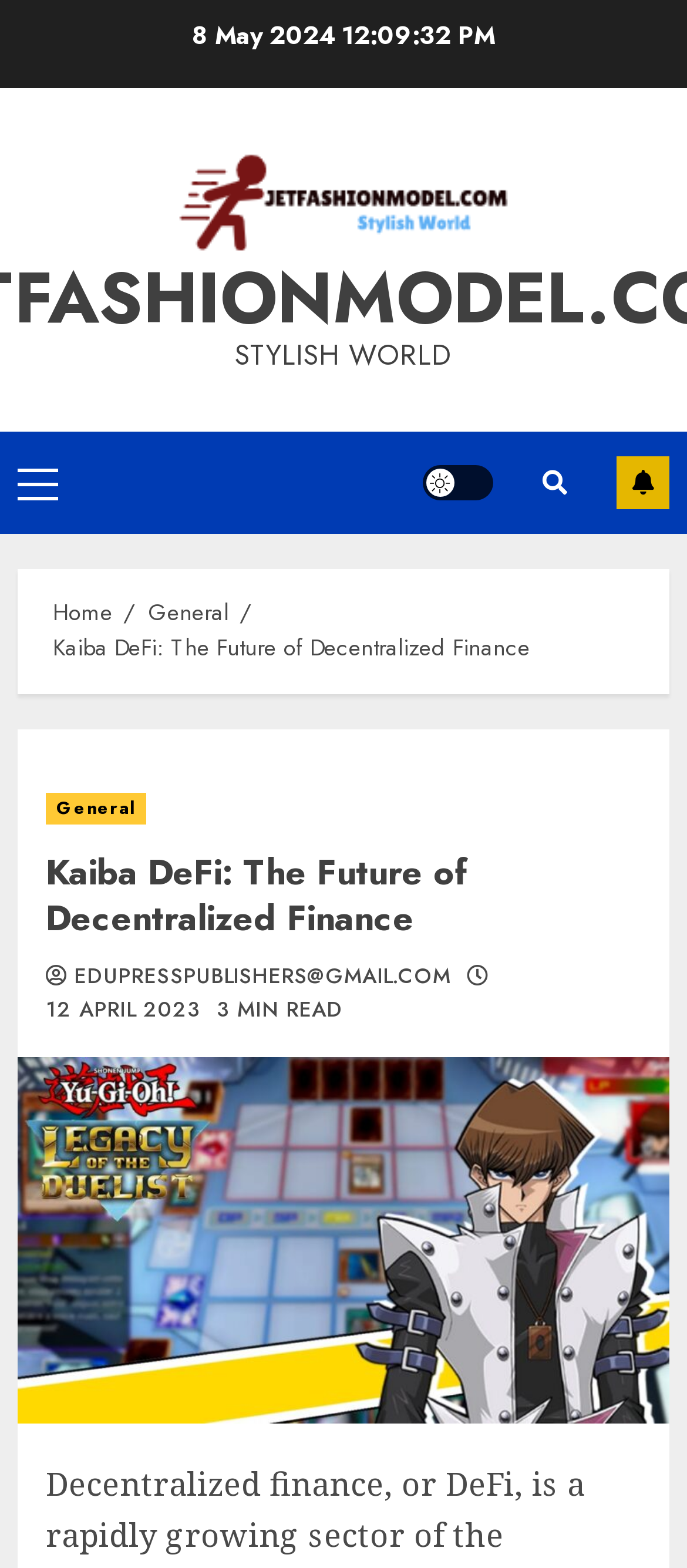Can you determine the bounding box coordinates of the area that needs to be clicked to fulfill the following instruction: "Toggle the 'Light/Dark Button'"?

[0.615, 0.296, 0.718, 0.319]